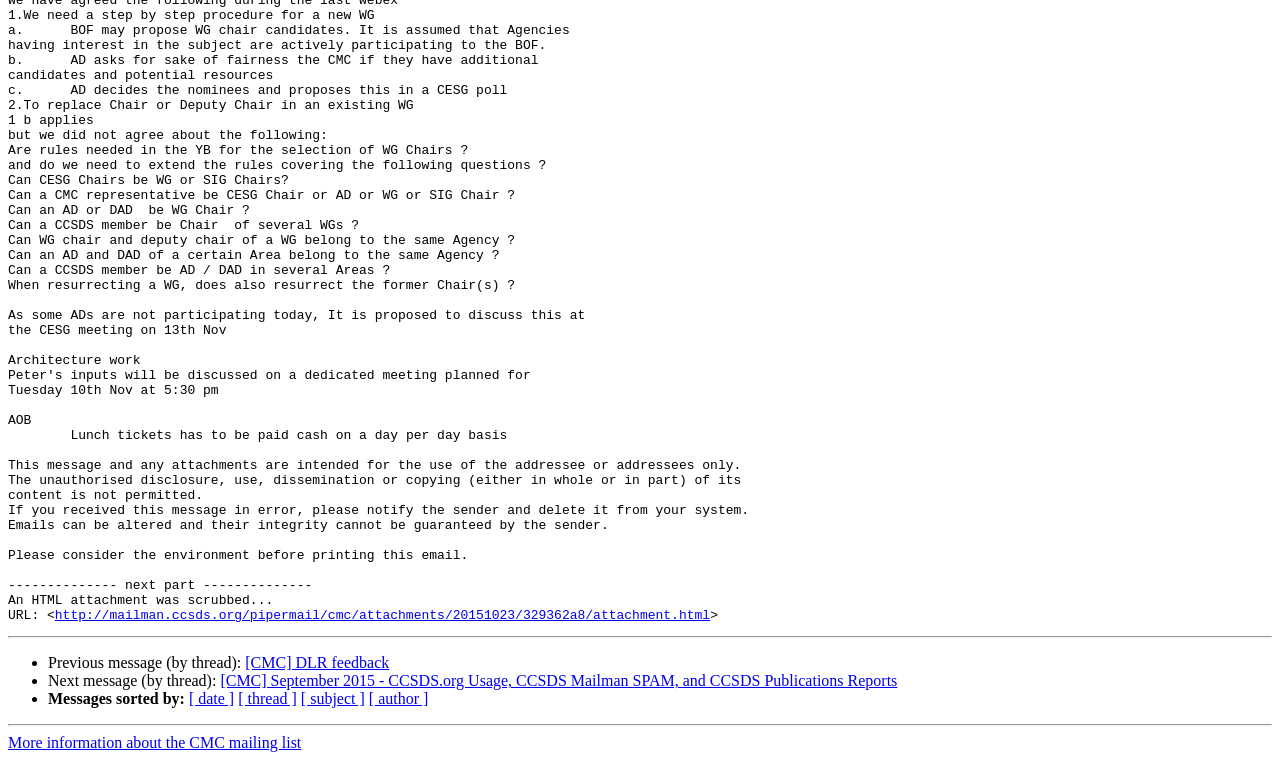How are the messages sorted?
Please give a detailed and elaborate answer to the question based on the image.

I found the answer by examining the static text element 'Messages sorted by:' and the subsequent links with the text 'date', 'thread', 'subject', and 'author'. This suggests that the messages can be sorted by these four criteria.